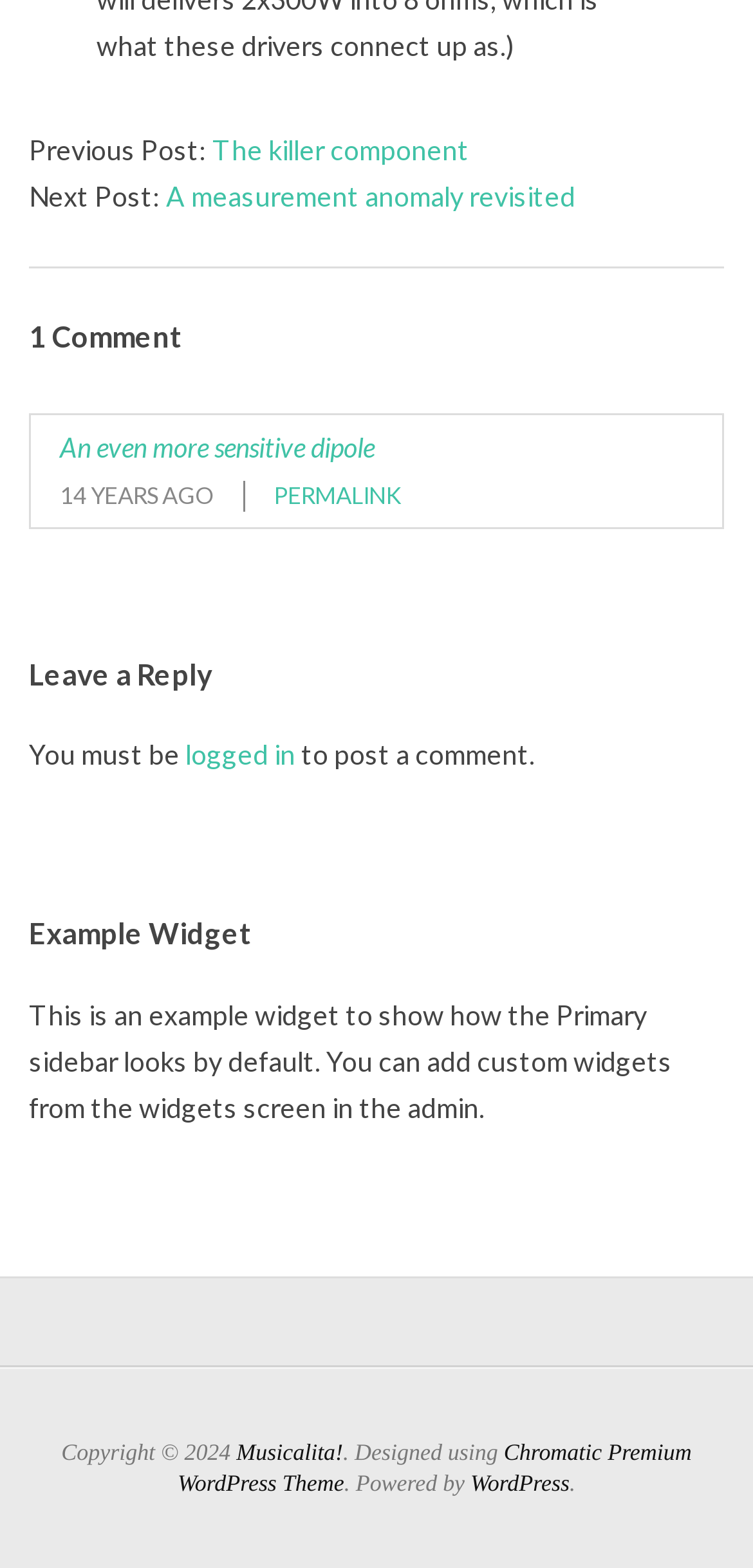What is the date of the previous post?
Give a one-word or short-phrase answer derived from the screenshot.

2010-10-20